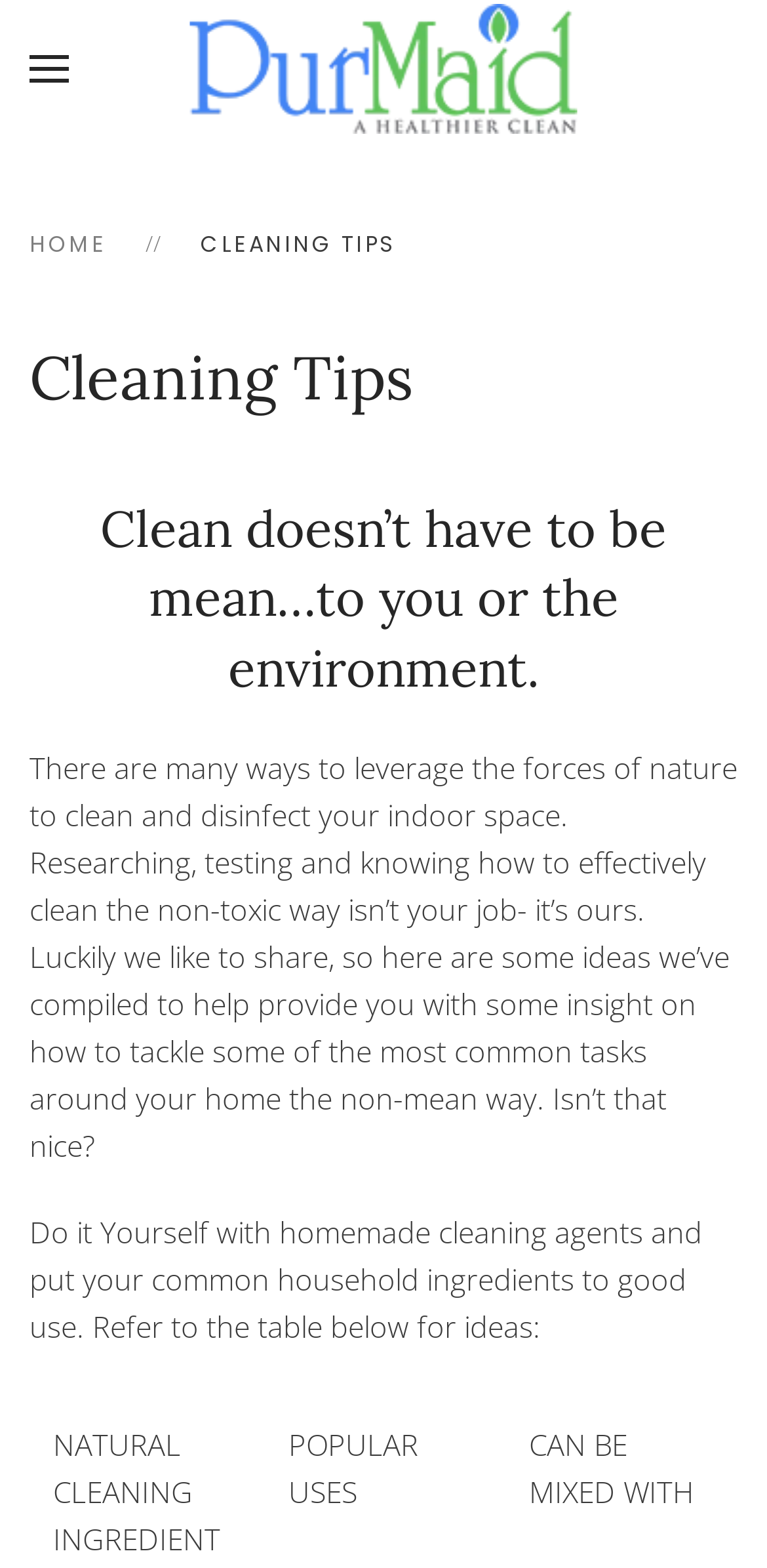What is the main topic of the webpage?
Please look at the screenshot and answer in one word or a short phrase.

Cleaning Tips